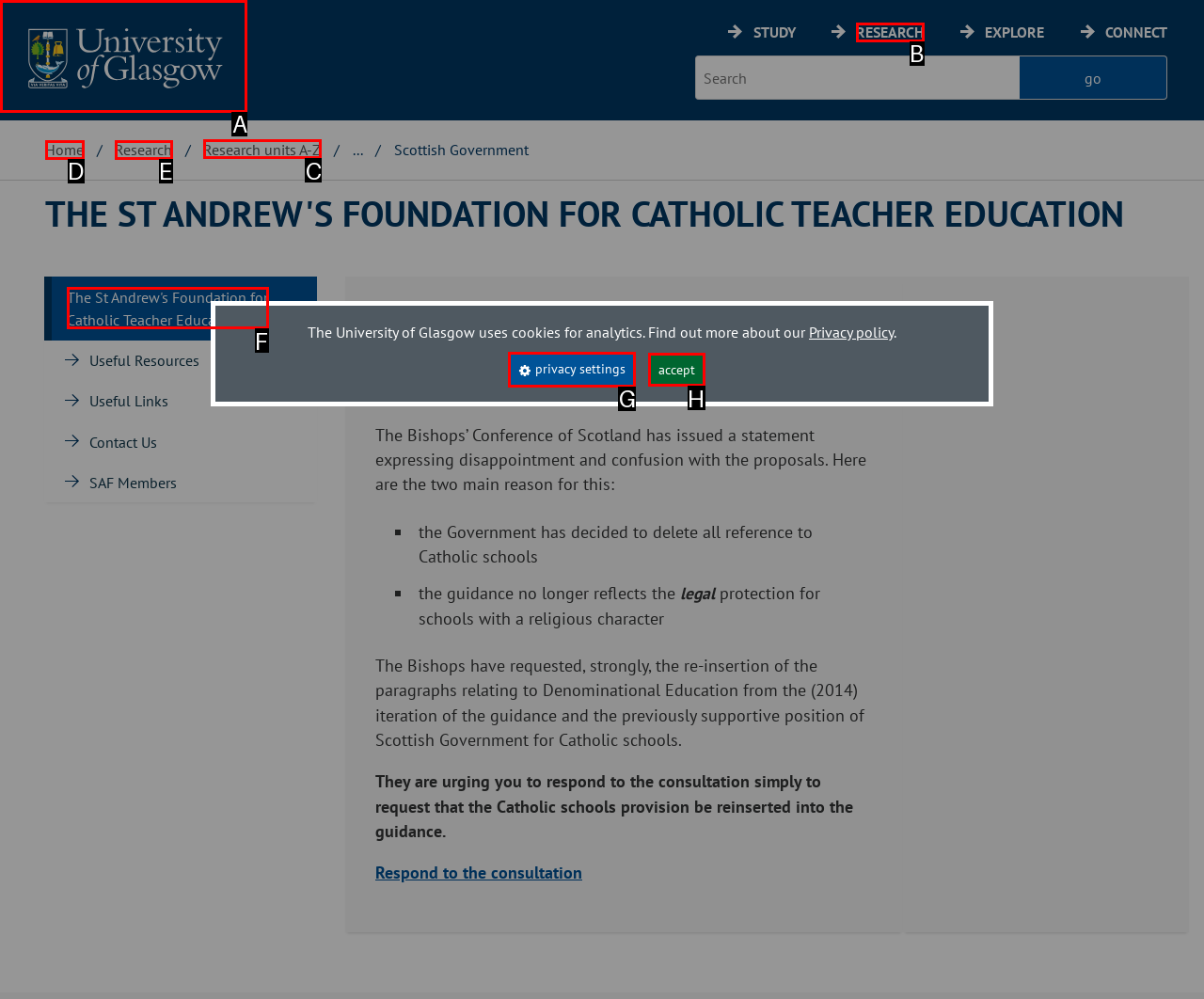Select the letter associated with the UI element you need to click to perform the following action: Go to the Research units A-Z page
Reply with the correct letter from the options provided.

C